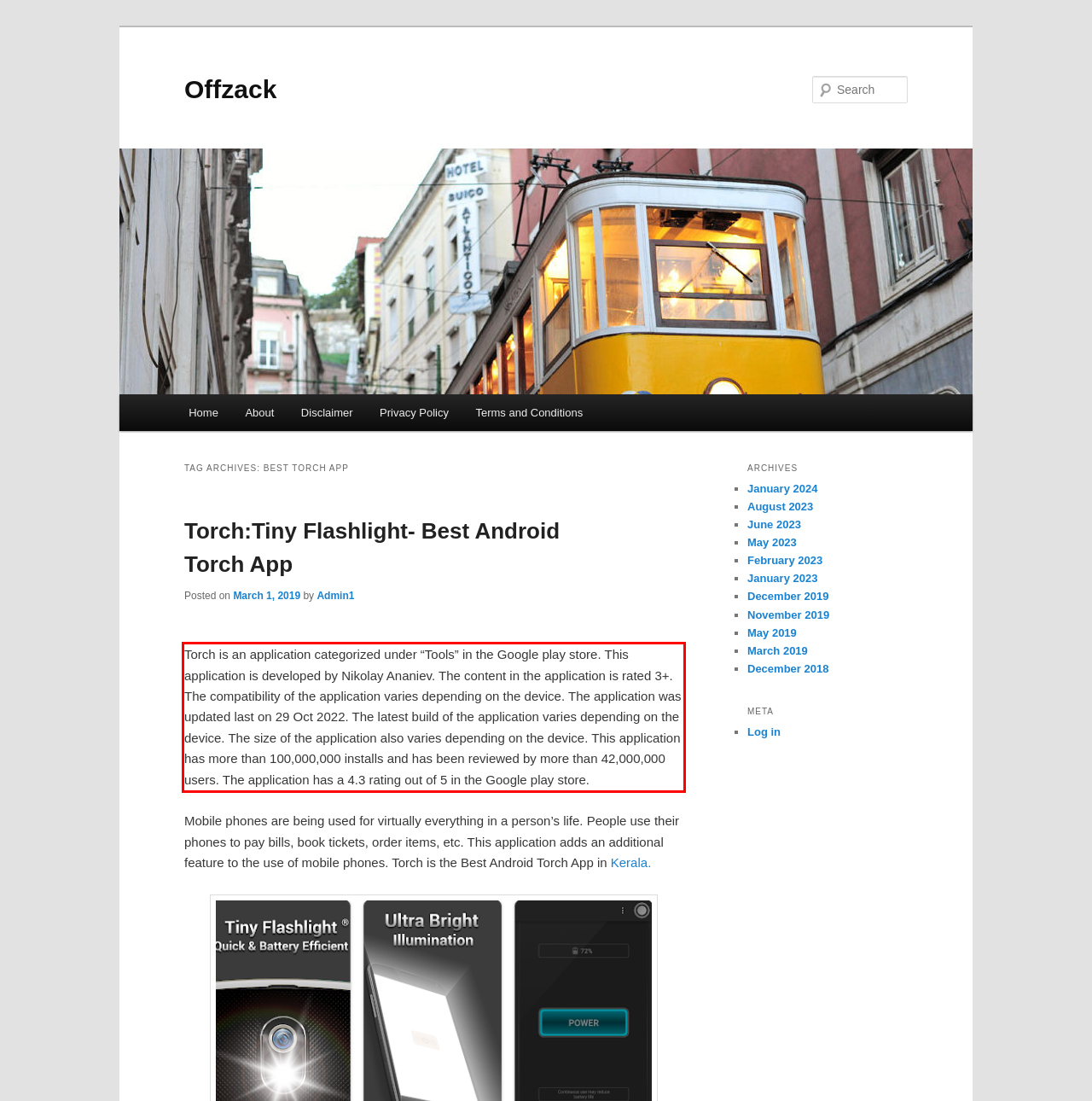Within the provided webpage screenshot, find the red rectangle bounding box and perform OCR to obtain the text content.

Torch is an application categorized under “Tools” in the Google play store. This application is developed by Nikolay Ananiev. The content in the application is rated 3+. The compatibility of the application varies depending on the device. The application was updated last on 29 Oct 2022. The latest build of the application varies depending on the device. The size of the application also varies depending on the device. This application has more than 100,000,000 installs and has been reviewed by more than 42,000,000 users. The application has a 4.3 rating out of 5 in the Google play store.